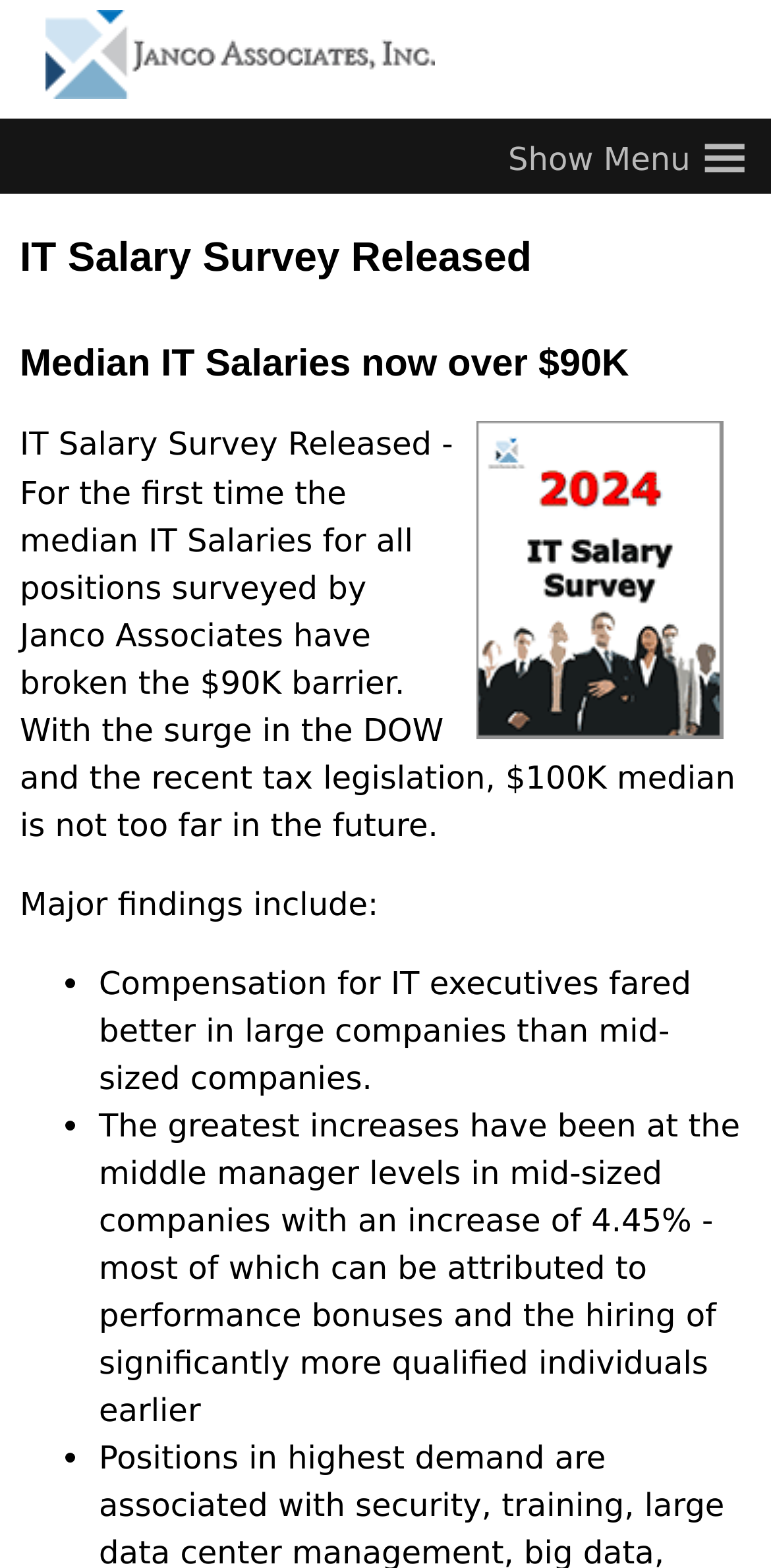Reply to the question with a single word or phrase:
What is the topic of the survey?

IT Salary